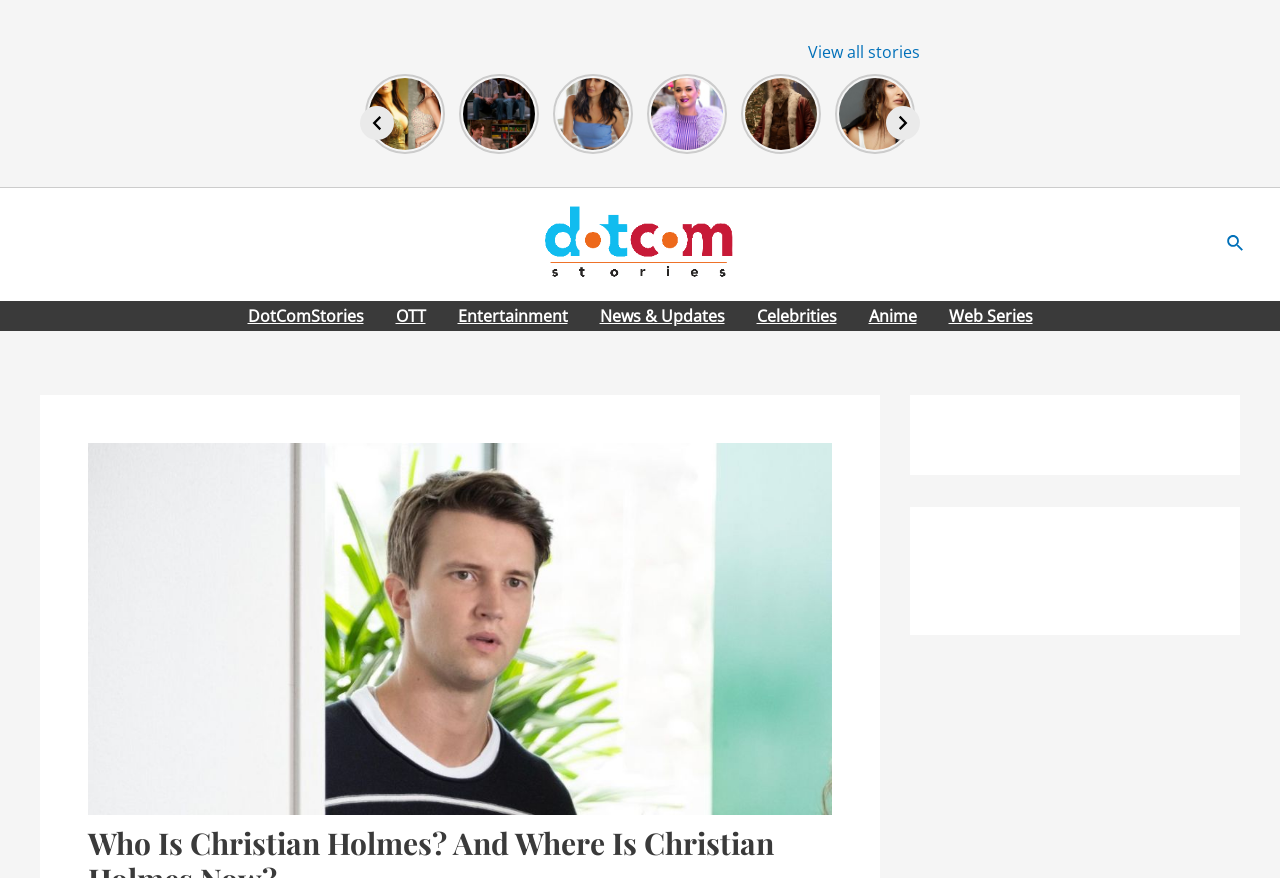Please determine the bounding box coordinates for the UI element described as: "Search".

[0.958, 0.264, 0.973, 0.293]